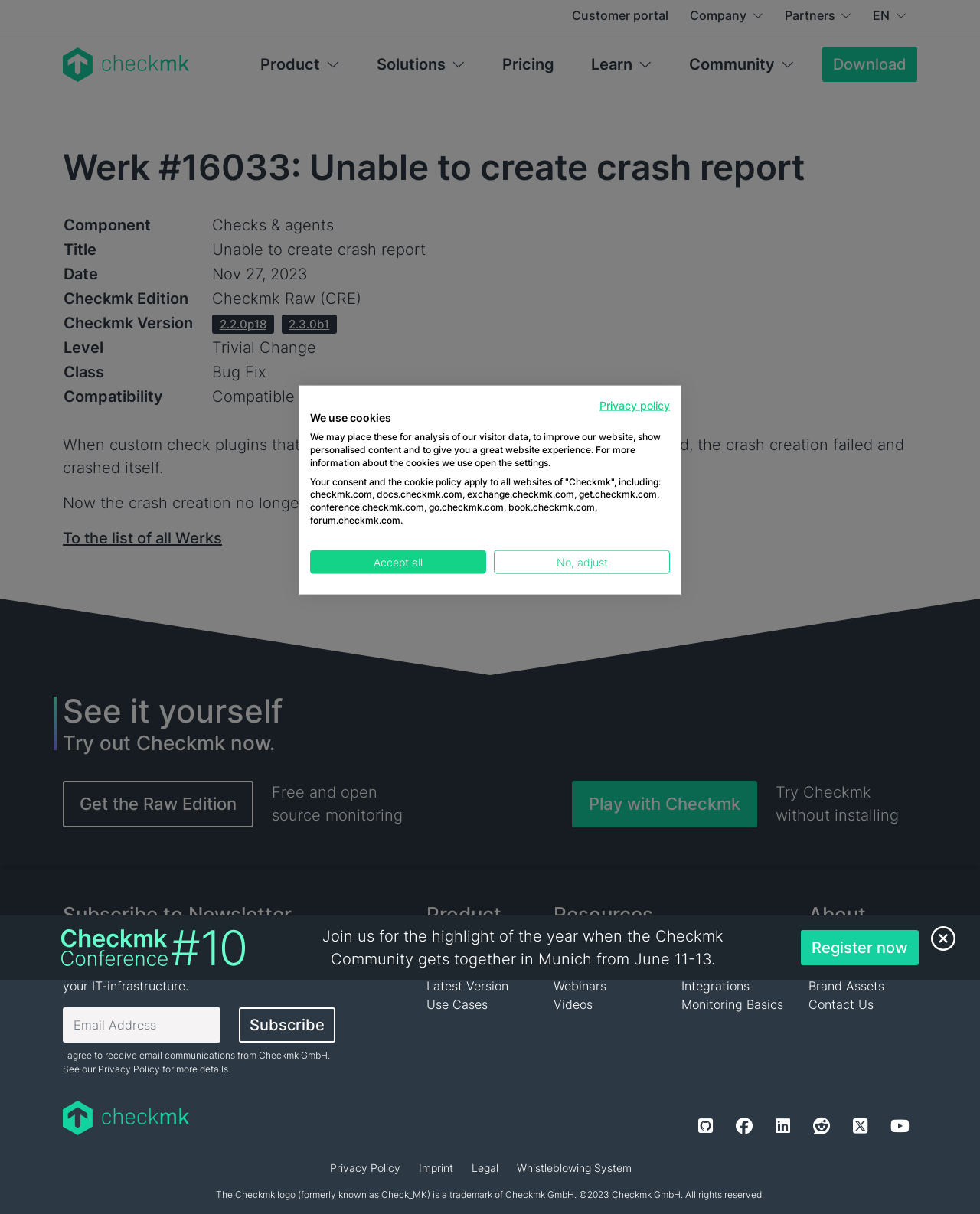Identify the bounding box coordinates of the specific part of the webpage to click to complete this instruction: "Click on the 'Download' link".

[0.839, 0.038, 0.936, 0.067]